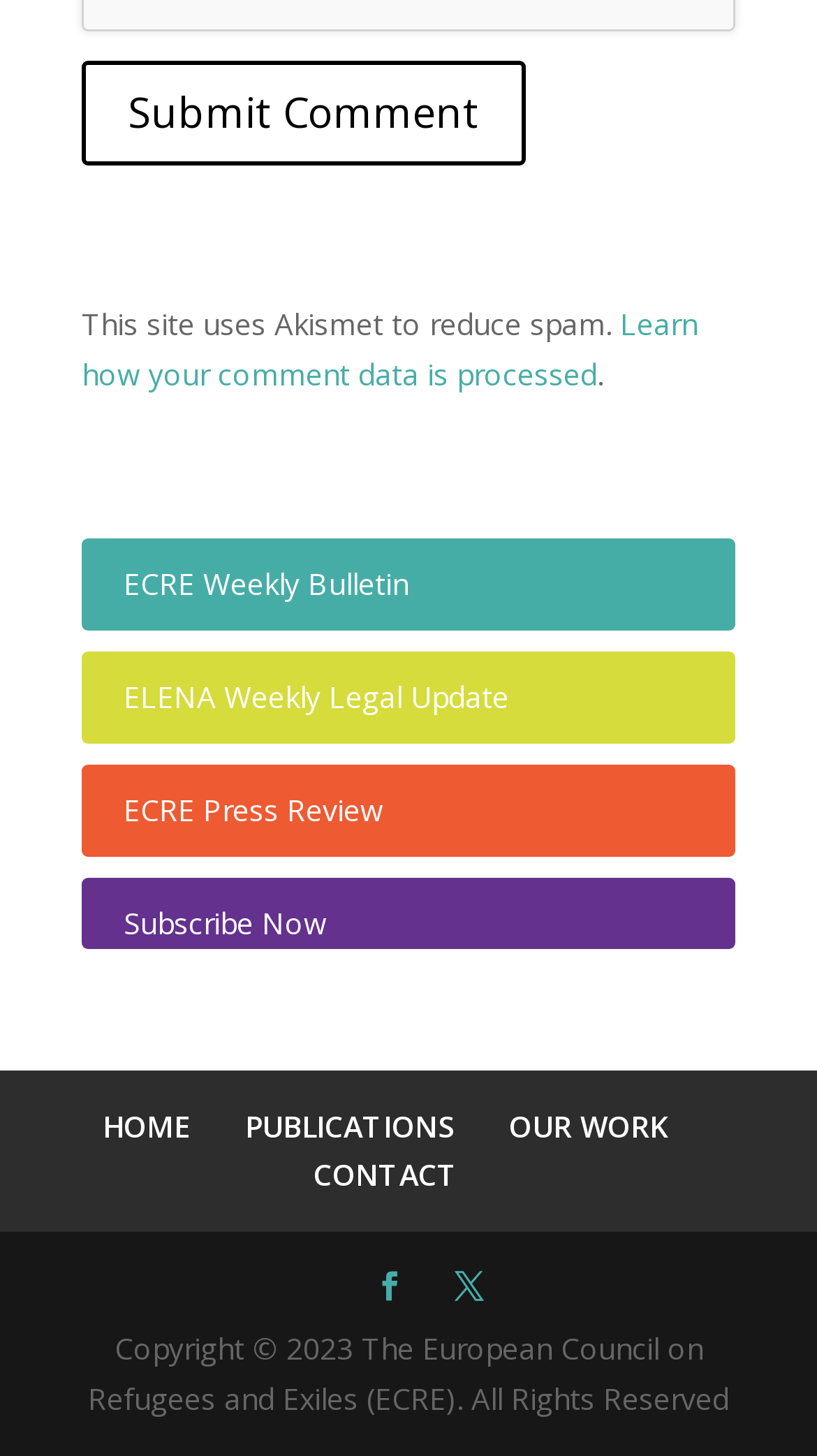Find the bounding box of the element with the following description: "Complaints policy". The coordinates must be four float numbers between 0 and 1, formatted as [left, top, right, bottom].

None